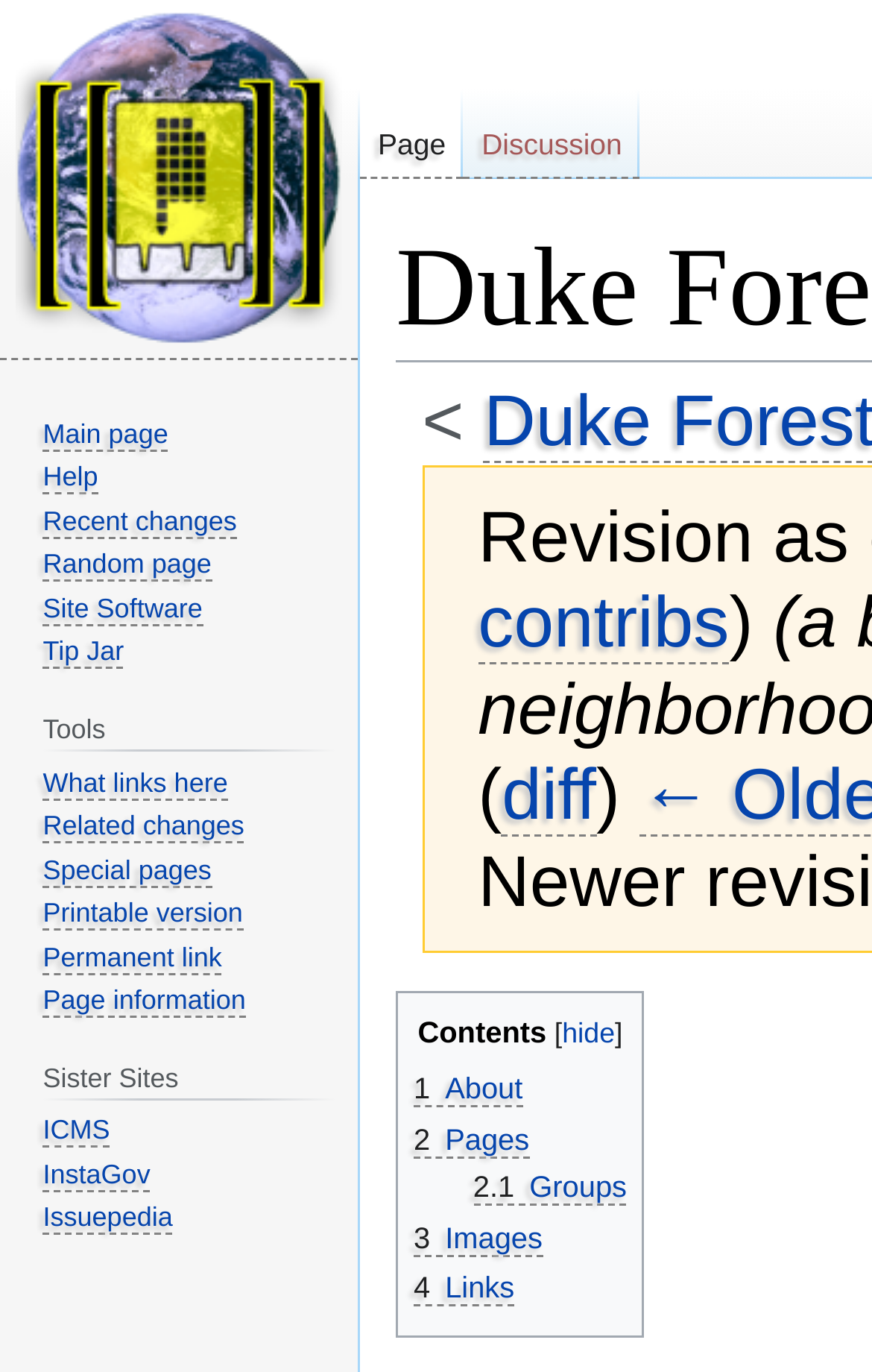Use a single word or phrase to answer the question: 
What is the name of the forest?

Duke Forest